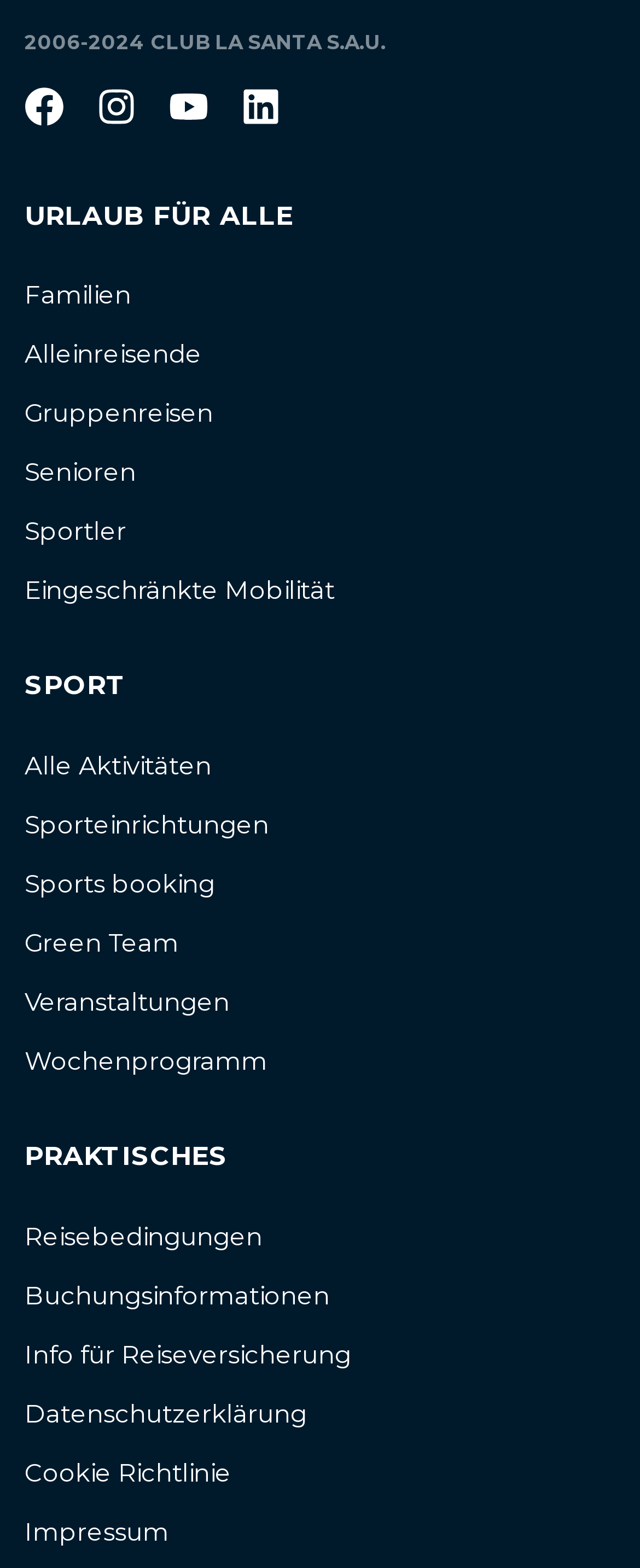Please find and report the bounding box coordinates of the element to click in order to perform the following action: "Click on Familien". The coordinates should be expressed as four float numbers between 0 and 1, in the format [left, top, right, bottom].

[0.038, 0.178, 0.205, 0.198]